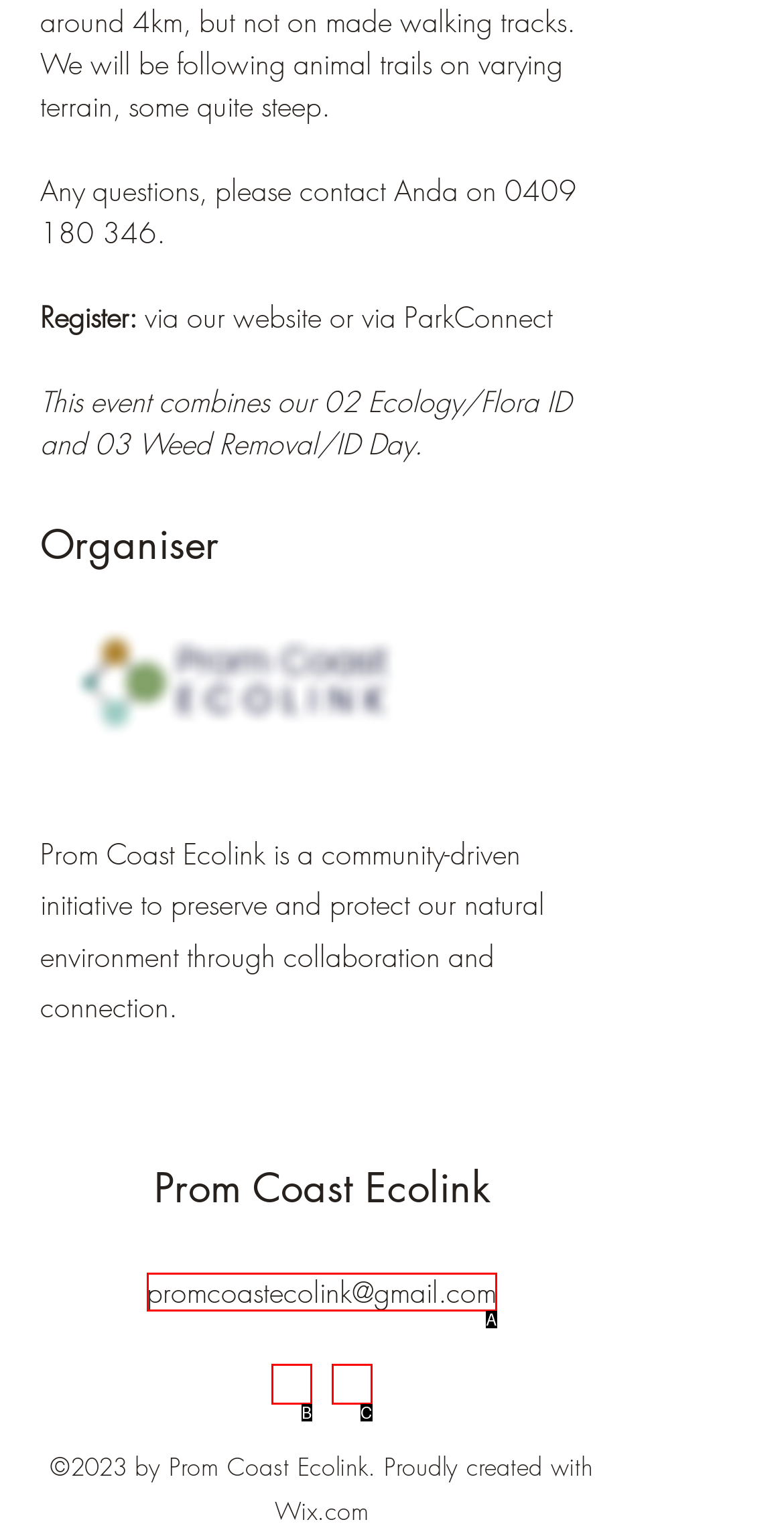Please provide the letter of the UI element that best fits the following description: aria-label="alt.text.label.Facebook"
Respond with the letter from the given choices only.

C